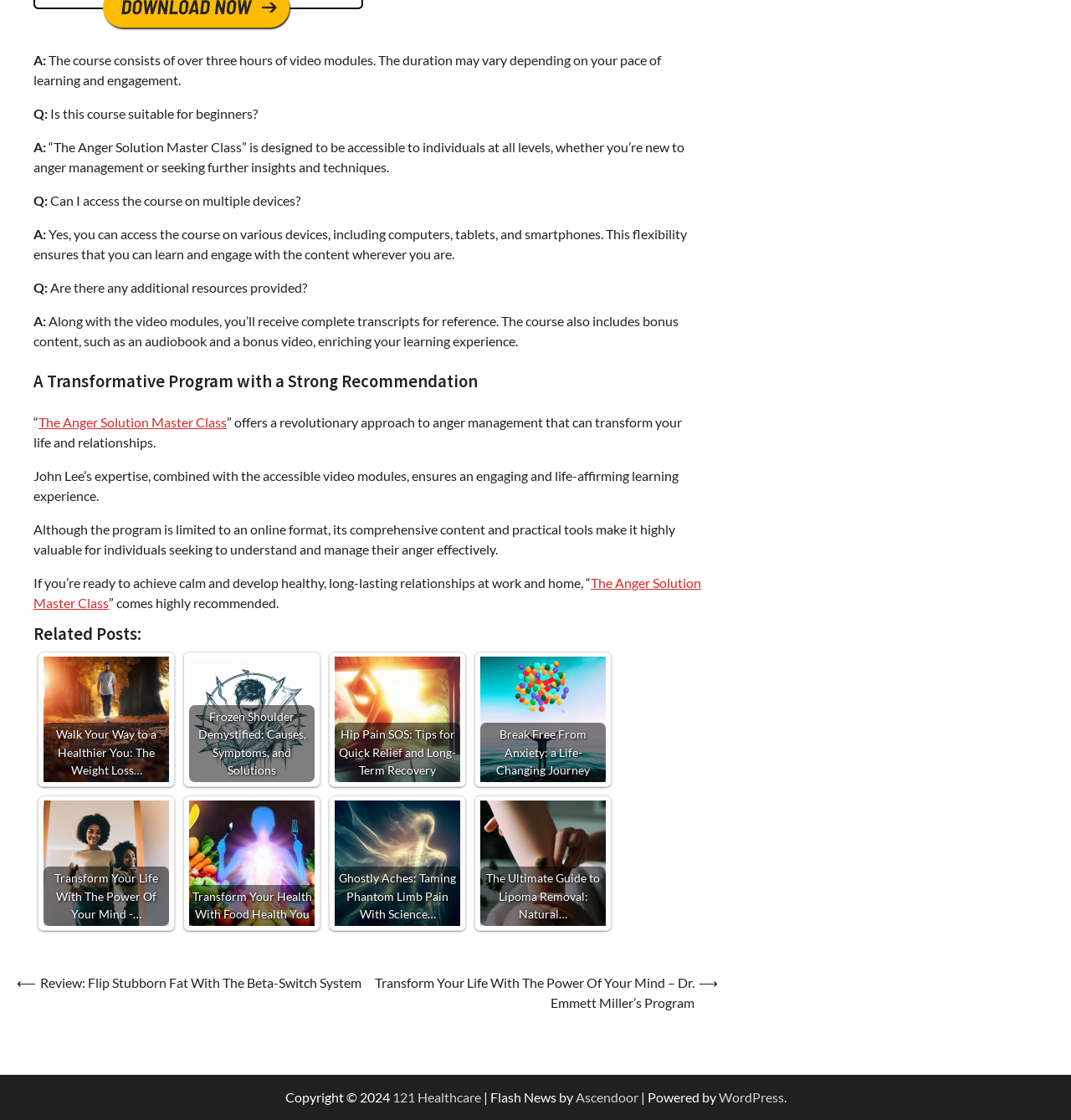Respond to the following question using a concise word or phrase: 
What is the format of the course?

Online